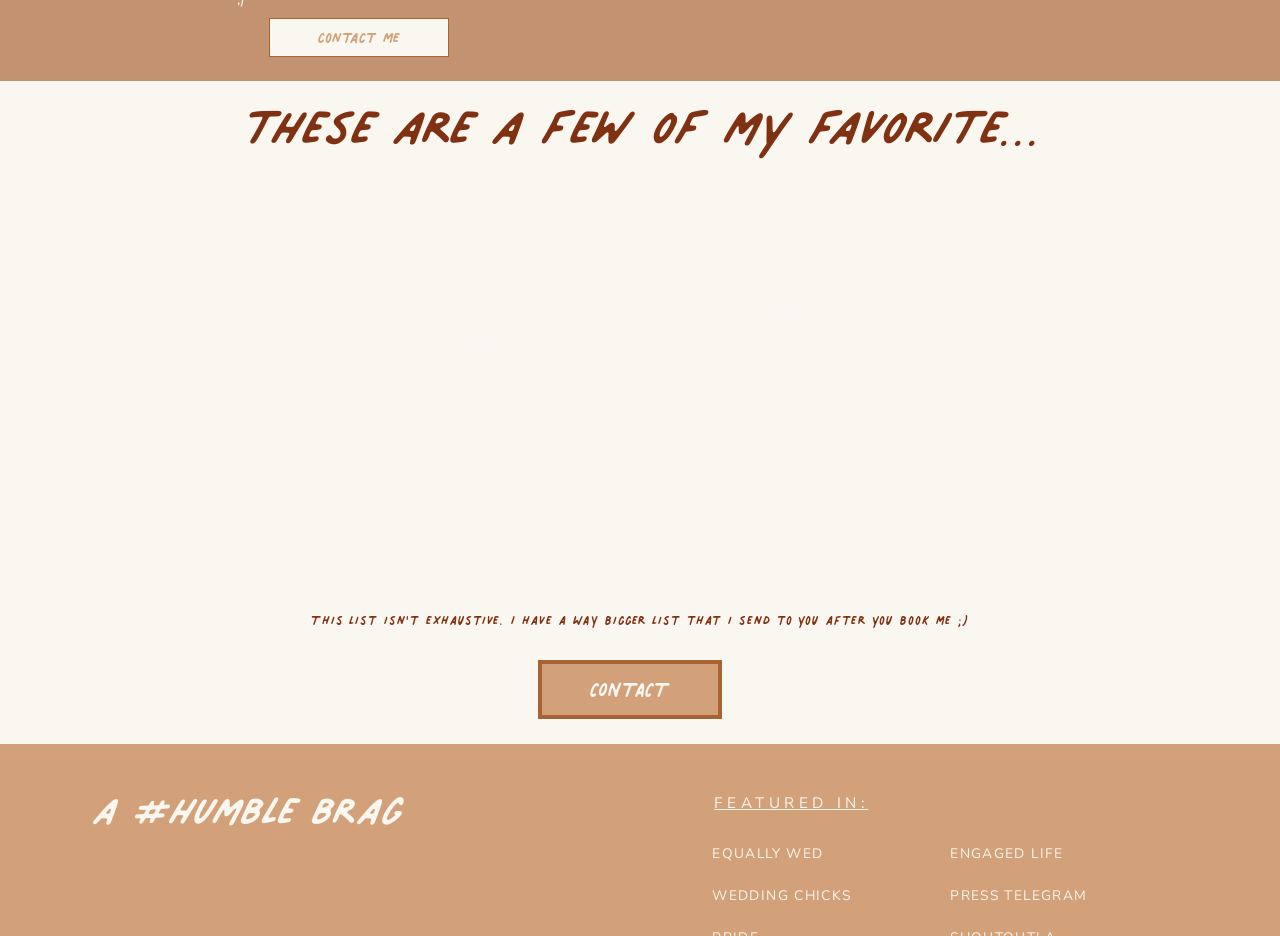What is the tone of the webpage?
Please elaborate on the answer to the question with detailed information.

The webpage has a professional tone, as it provides various resources and services for wedding planning. However, the use of phrases like 'a #humble brag' and the casual tone of some of the links suggests that the webpage also has a playful tone, which may be intended to make users feel more comfortable and relaxed.